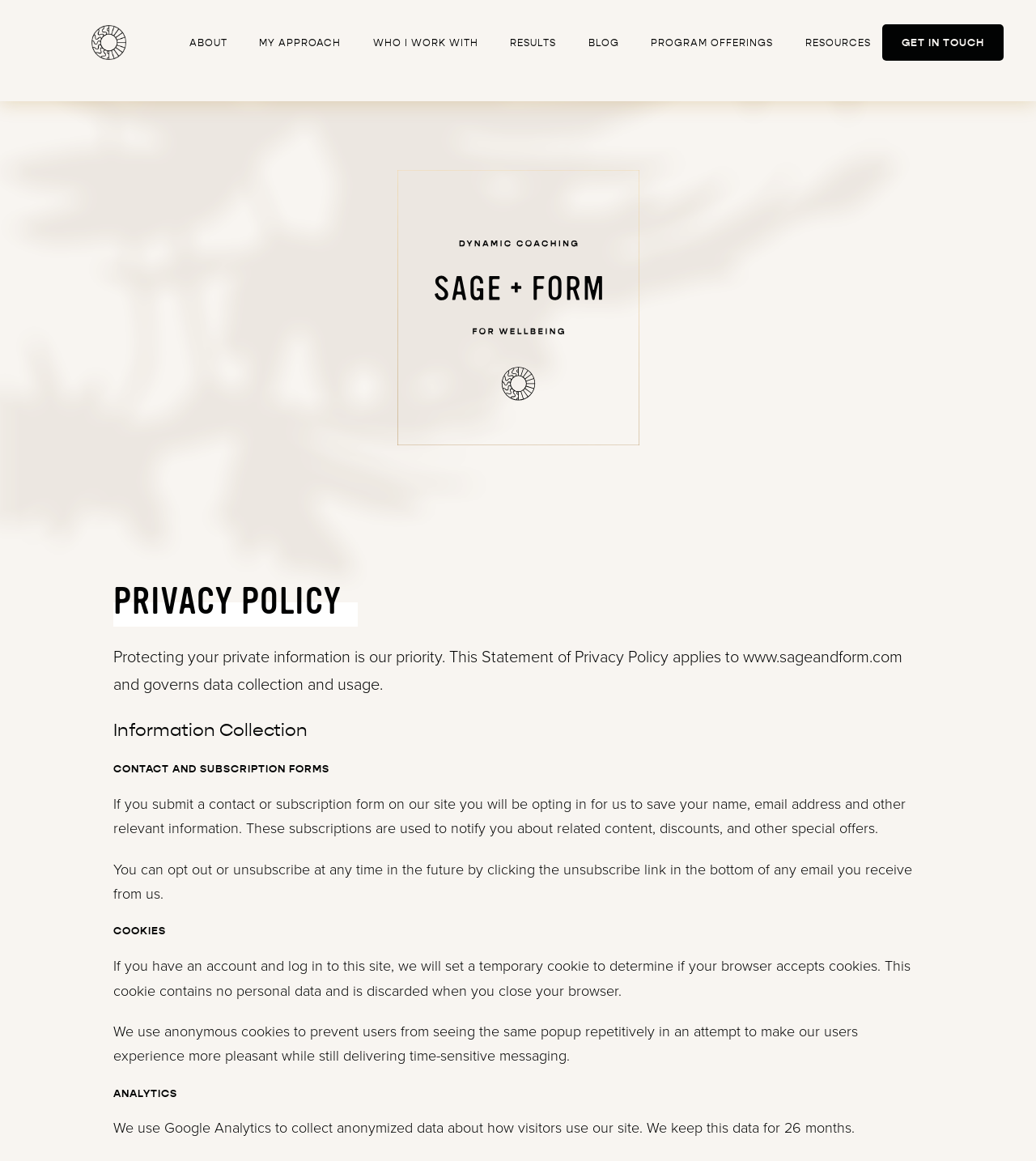Provide the bounding box coordinates of the HTML element described by the text: "About". The coordinates should be in the format [left, top, right, bottom] with values between 0 and 1.

[0.182, 0.031, 0.219, 0.042]